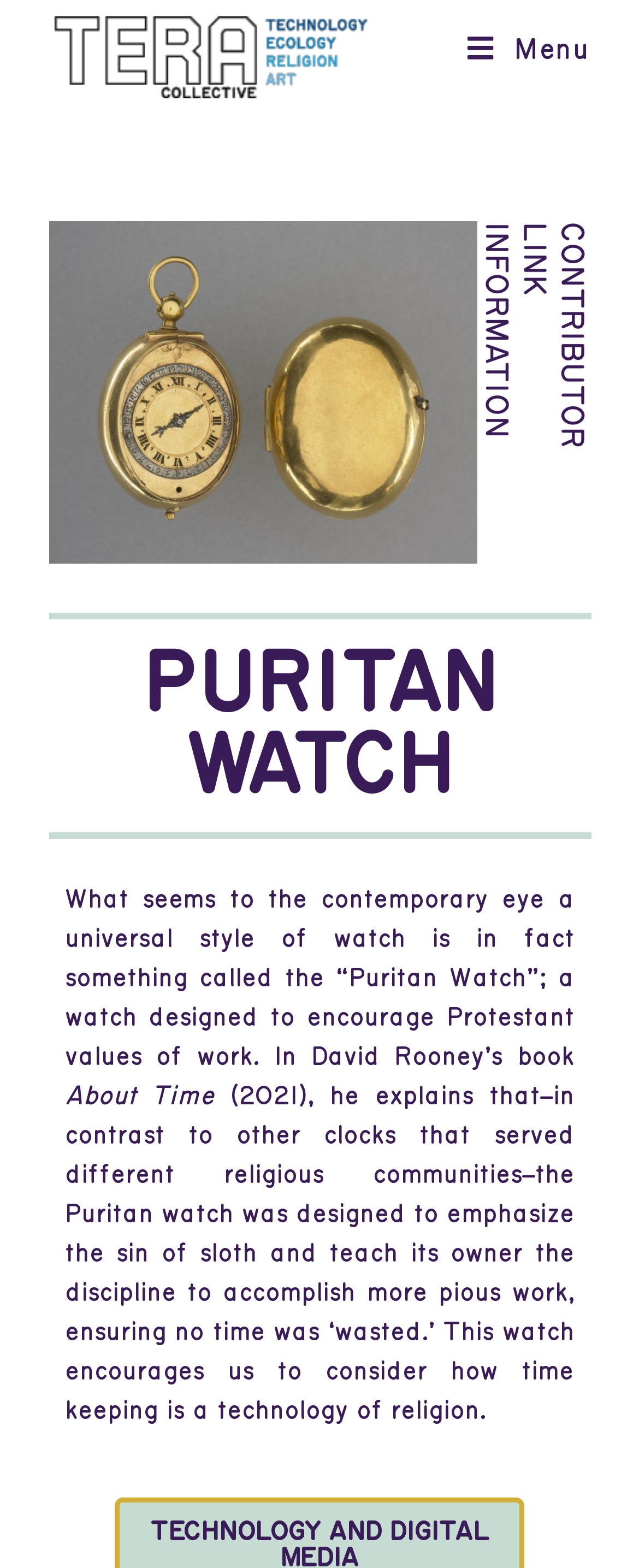Based on the image, please respond to the question with as much detail as possible:
Who wrote the book 'About Time'?

Based on the text content of the webpage, specifically the StaticText element with the text 'In David Rooney’s book “About Time” (2021)...', I can infer that the author of the book 'About Time' is David Rooney.